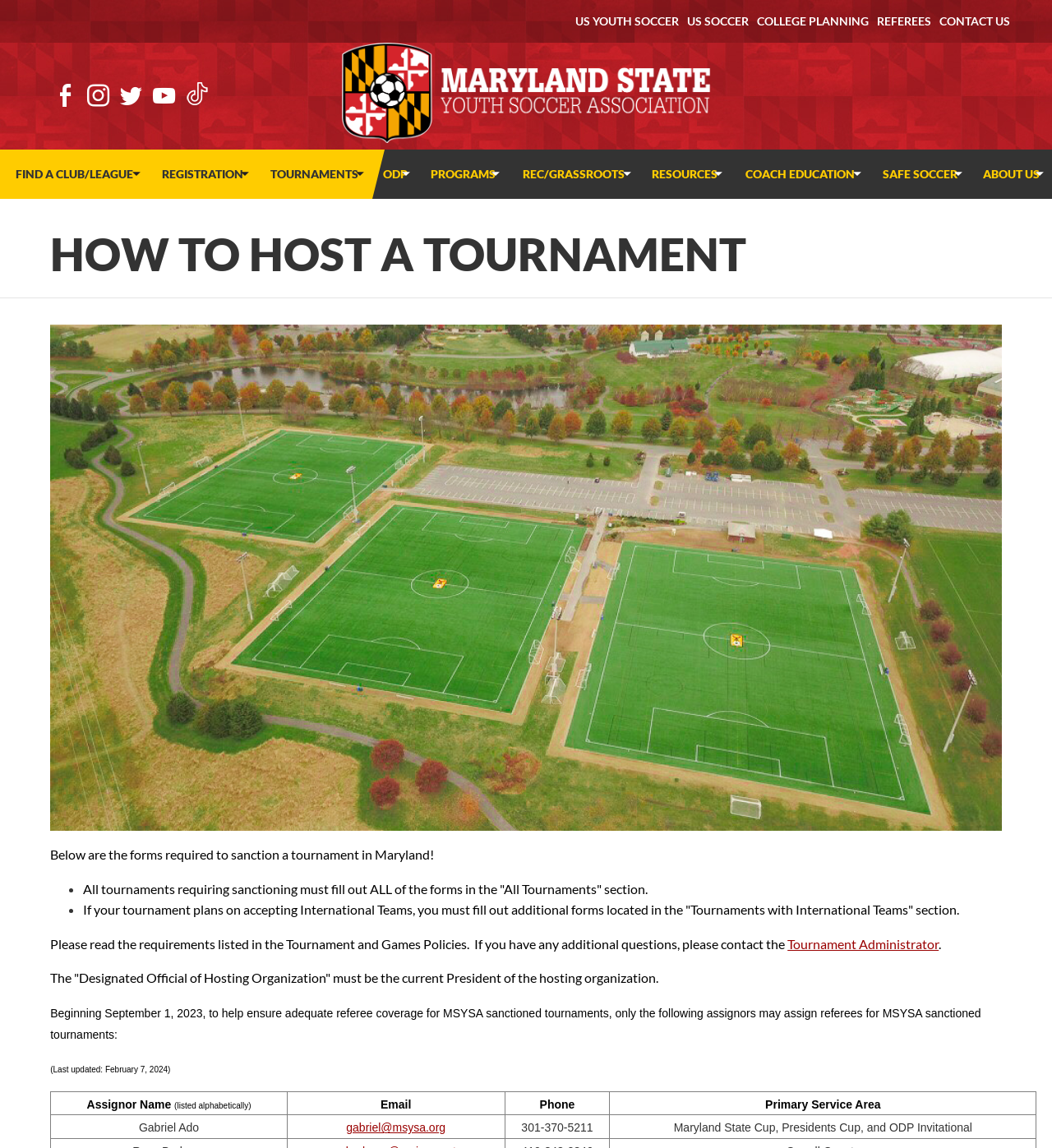When was the list of assignors last updated?
Using the visual information, reply with a single word or short phrase.

February 7, 2024